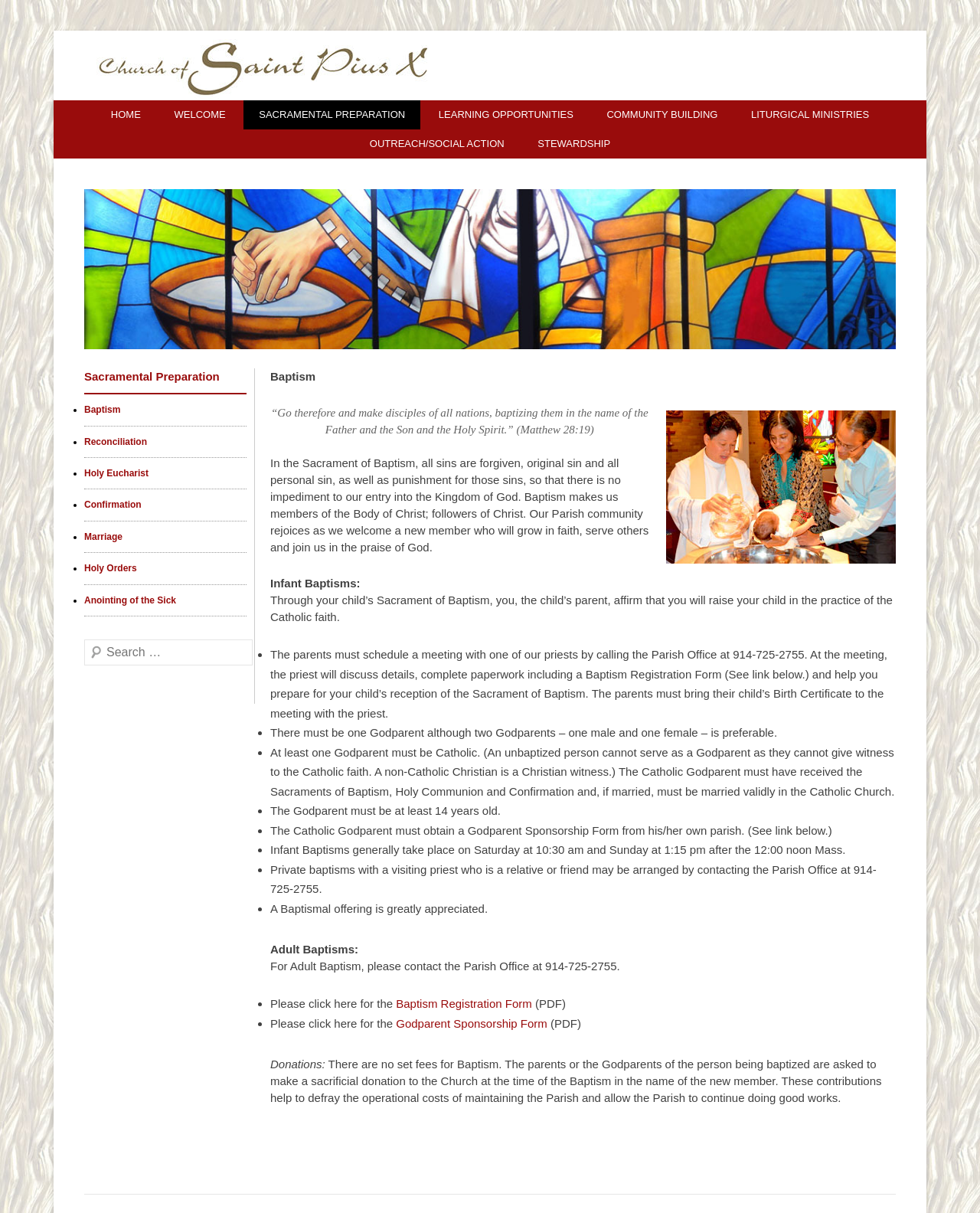Please find and report the bounding box coordinates of the element to click in order to perform the following action: "Enter email address". The coordinates should be expressed as four float numbers between 0 and 1, in the format [left, top, right, bottom].

None